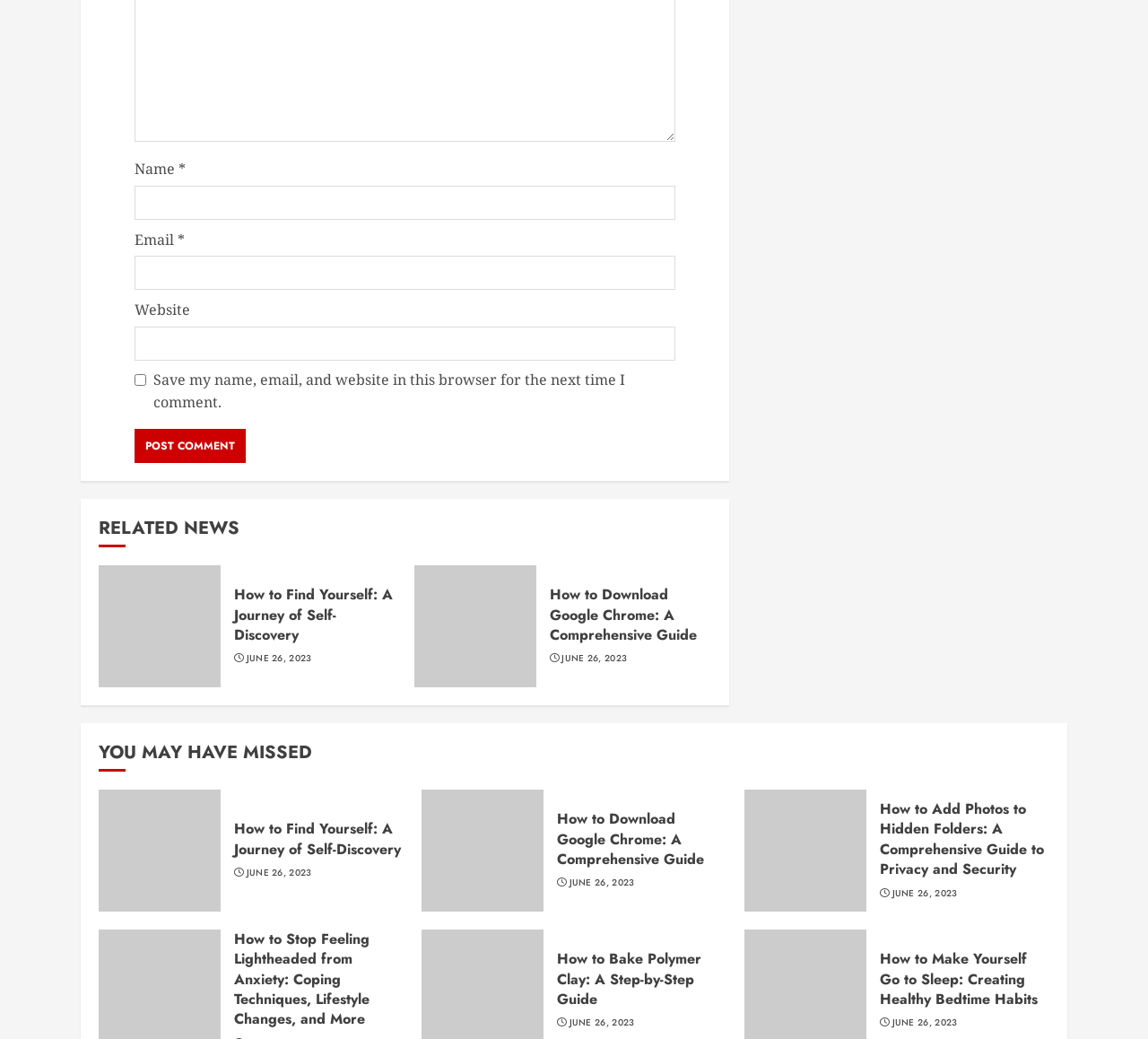Please determine the bounding box coordinates for the UI element described as: "June 26, 2023".

[0.489, 0.628, 0.546, 0.64]